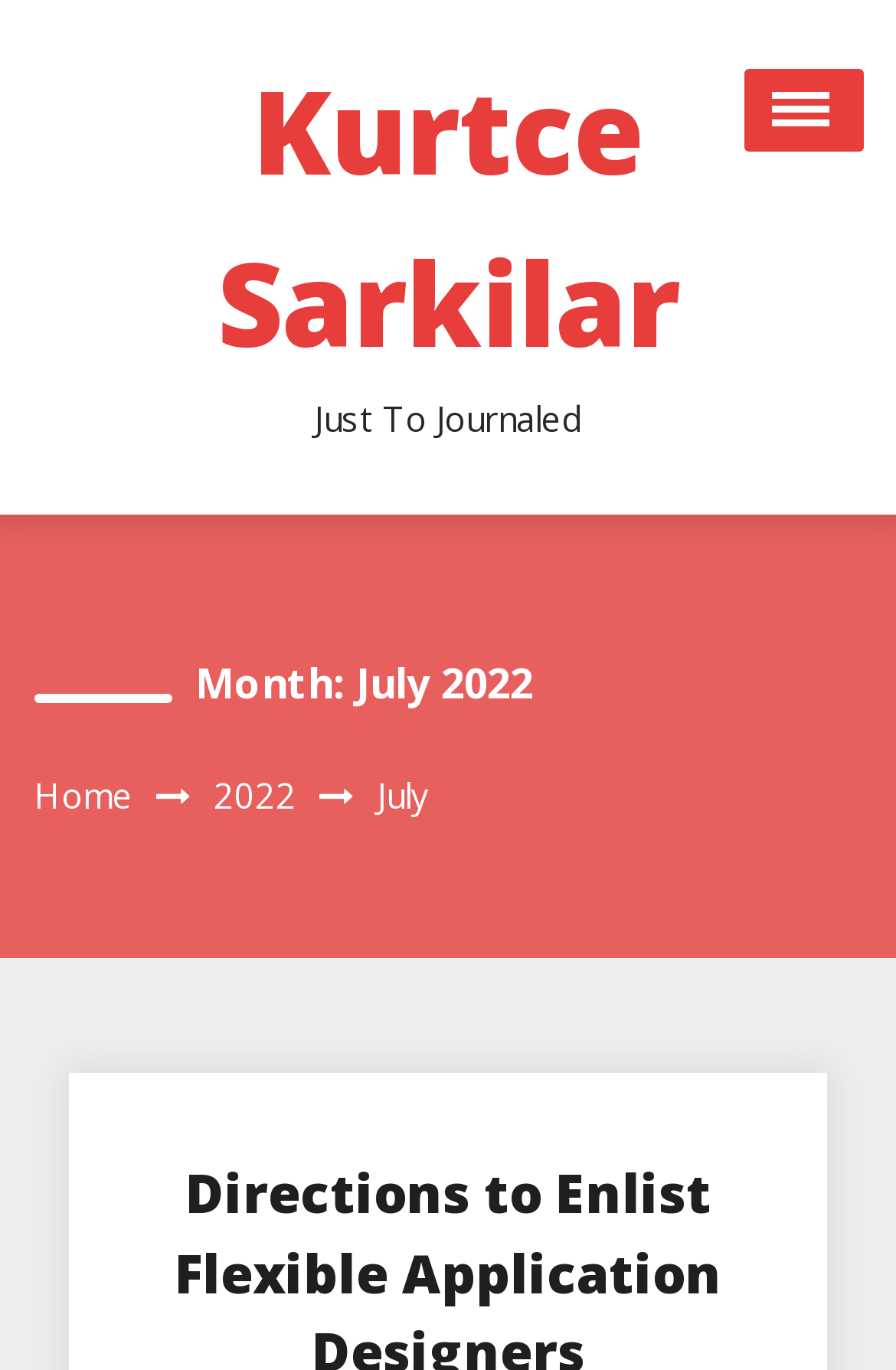Please find the bounding box coordinates of the clickable region needed to complete the following instruction: "Select the '2022' link". The bounding box coordinates must consist of four float numbers between 0 and 1, i.e., [left, top, right, bottom].

[0.238, 0.563, 0.331, 0.597]